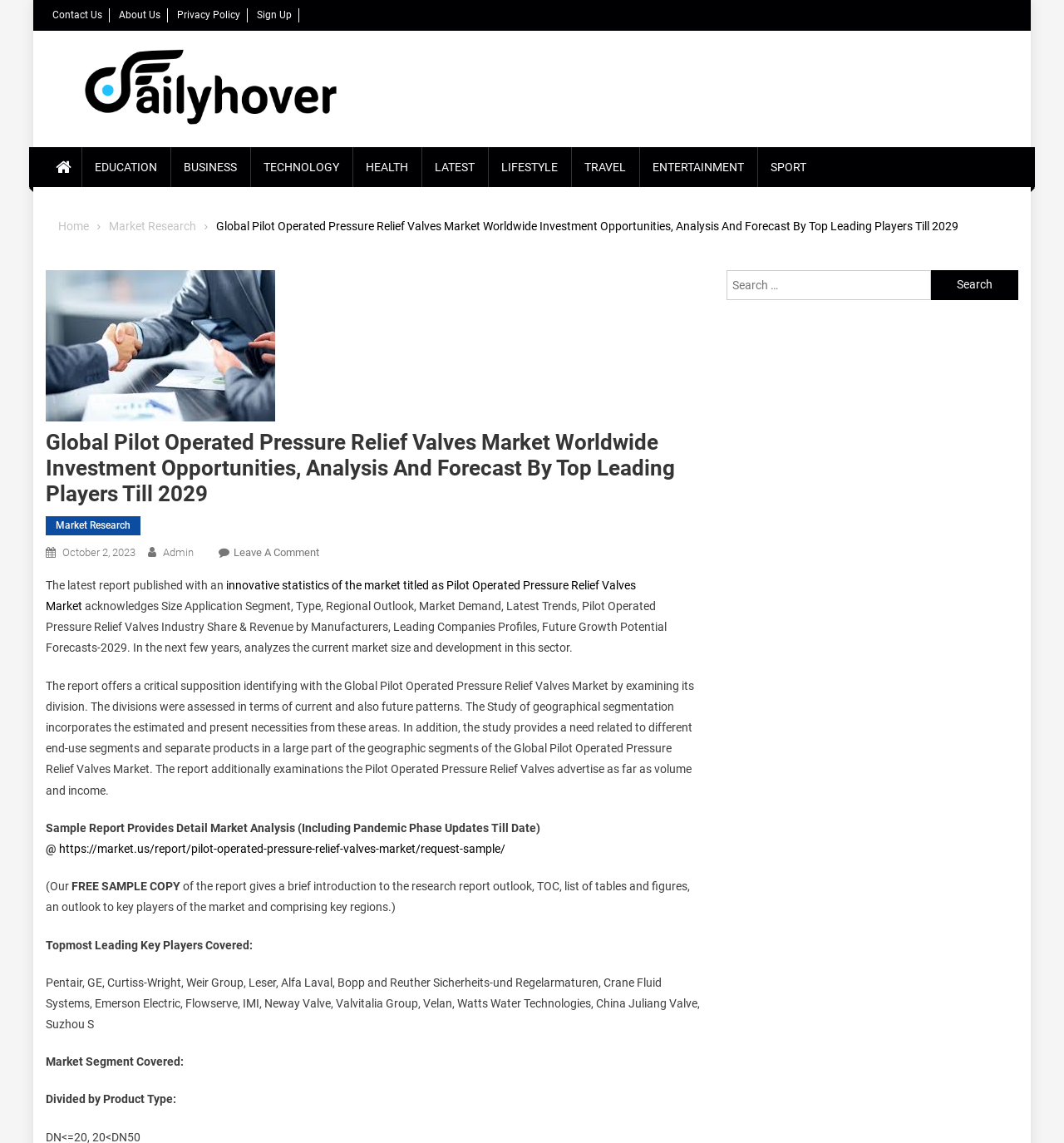Convey a detailed summary of the webpage, mentioning all key elements.

The webpage is about the Global Pilot Operated Pressure Relief Valves Market, providing an in-depth analysis and forecast by top leading players until 2029. At the top, there are several links to navigate to different sections of the website, including "Contact Us", "About Us", "Privacy Policy", and "Sign Up". 

Below these links, there is a logo of "Daily Hover" accompanied by a link to the website's homepage. To the right of the logo, there are several category links, including "EDUCATION", "BUSINESS", "TECHNOLOGY", "HEALTH", "LATEST", "LIFESTYLE", "TRAVEL", "ENTERTAINMENT", and "SPORT".

Underneath these category links, there is a navigation section with breadcrumbs, showing the current page's location within the website's hierarchy. The breadcrumbs include links to the homepage and the "Market Research" section.

The main content of the webpage is divided into several sections. The first section has a heading that matches the webpage's title, followed by a link to the "Market Research" section and a timestamp indicating when the report was published. There is also a link to leave a comment on the report.

The next section provides a brief summary of the report, stating that it acknowledges the size, application segment, type, regional outlook, market demand, and latest trends of the Pilot Operated Pressure Relief Valves Market. The report also provides an analysis of the current market size and development in this sector.

Following this summary, there is a section that discusses the report's analysis of the market by examining its divisions, including current and future trends. The study also examines the market in terms of volume and revenue.

The webpage then provides a call-to-action to request a sample report, which includes pandemic phase updates till date. The sample report provides a brief introduction to the research report outlook, table of contents, list of tables and figures, an outlook to key players of the market, and comprising key regions.

Finally, the webpage lists the topmost leading key players covered in the report, including Pentair, GE, Curtiss-Wright, and others. It also outlines the market segments covered, including divisions by product type.